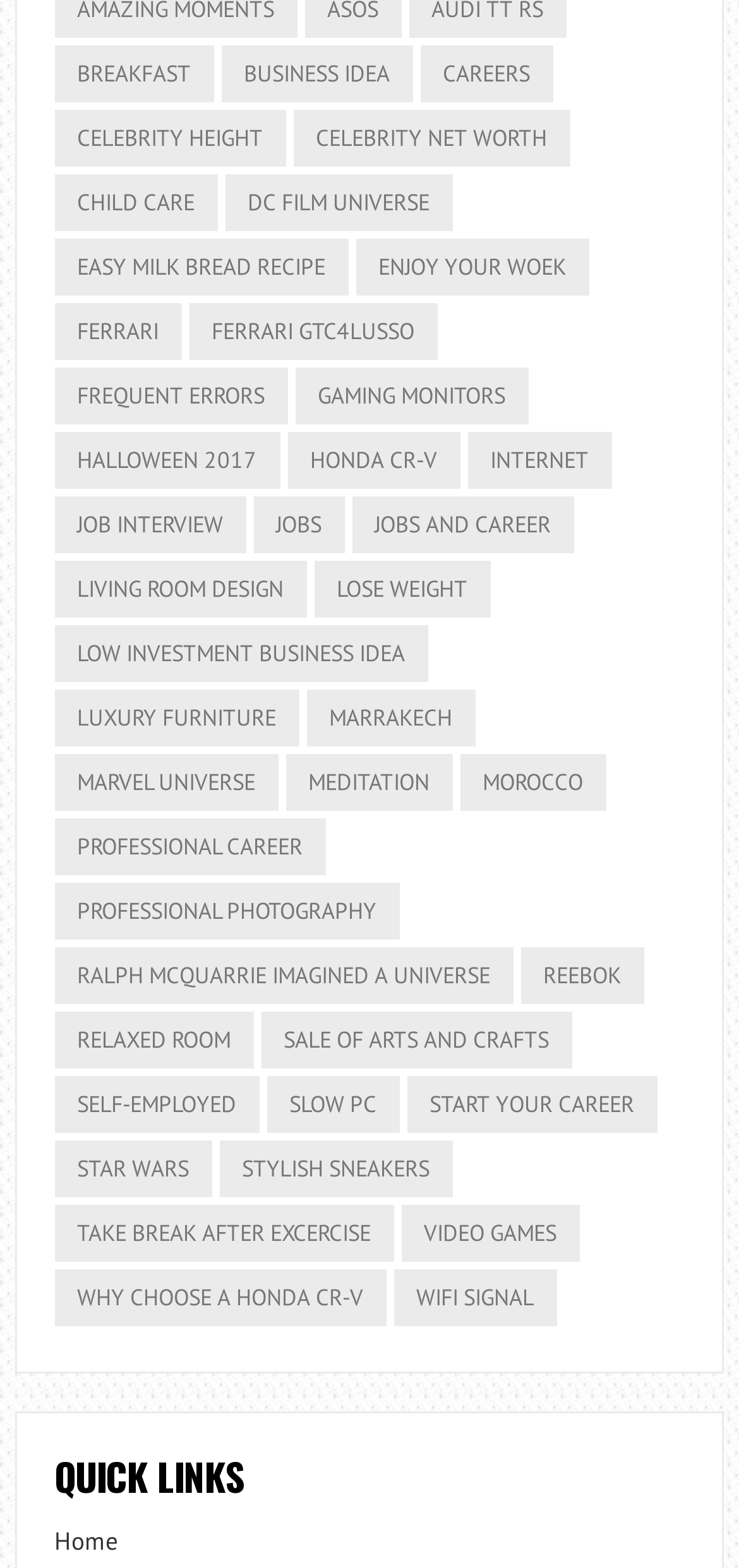Find the bounding box coordinates of the element's region that should be clicked in order to follow the given instruction: "Click on the 'Checkout' button". The coordinates should consist of four float numbers between 0 and 1, i.e., [left, top, right, bottom].

None